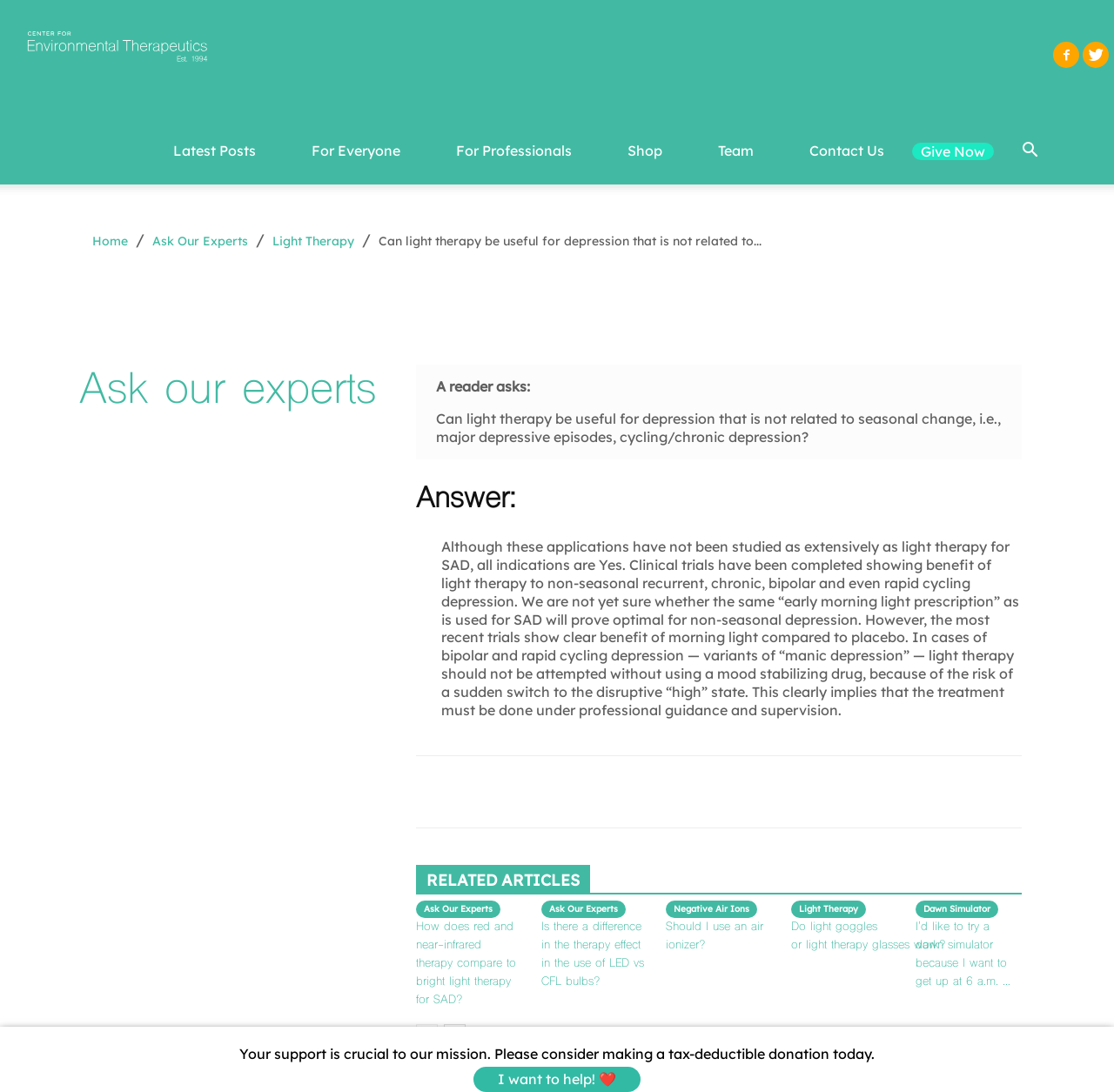What is the risk of using light therapy for bipolar and rapid cycling depression?
Using the image as a reference, give a one-word or short phrase answer.

Sudden switch to high state